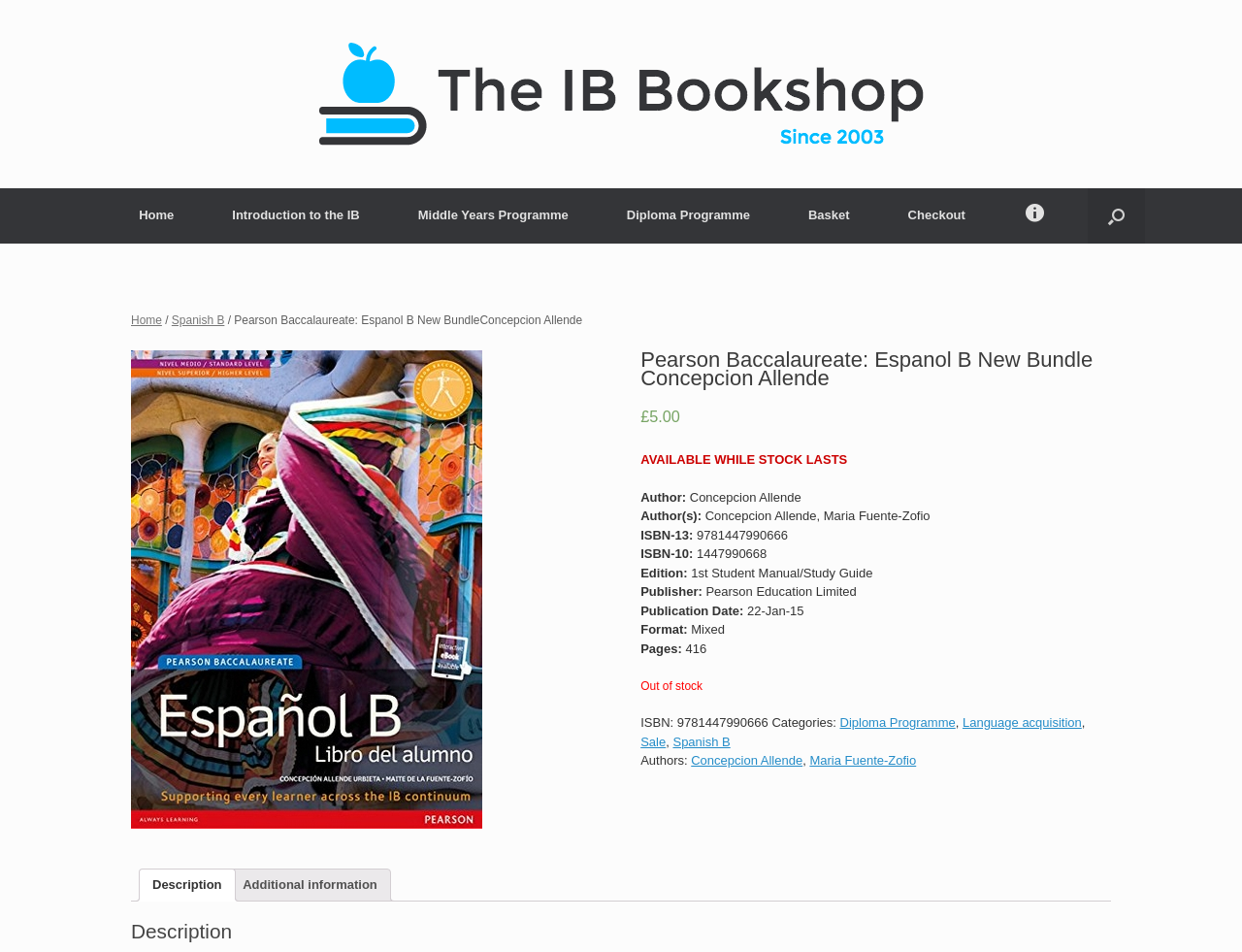Indicate the bounding box coordinates of the clickable region to achieve the following instruction: "Go to the 'Diploma Programme' category."

[0.505, 0.218, 0.604, 0.233]